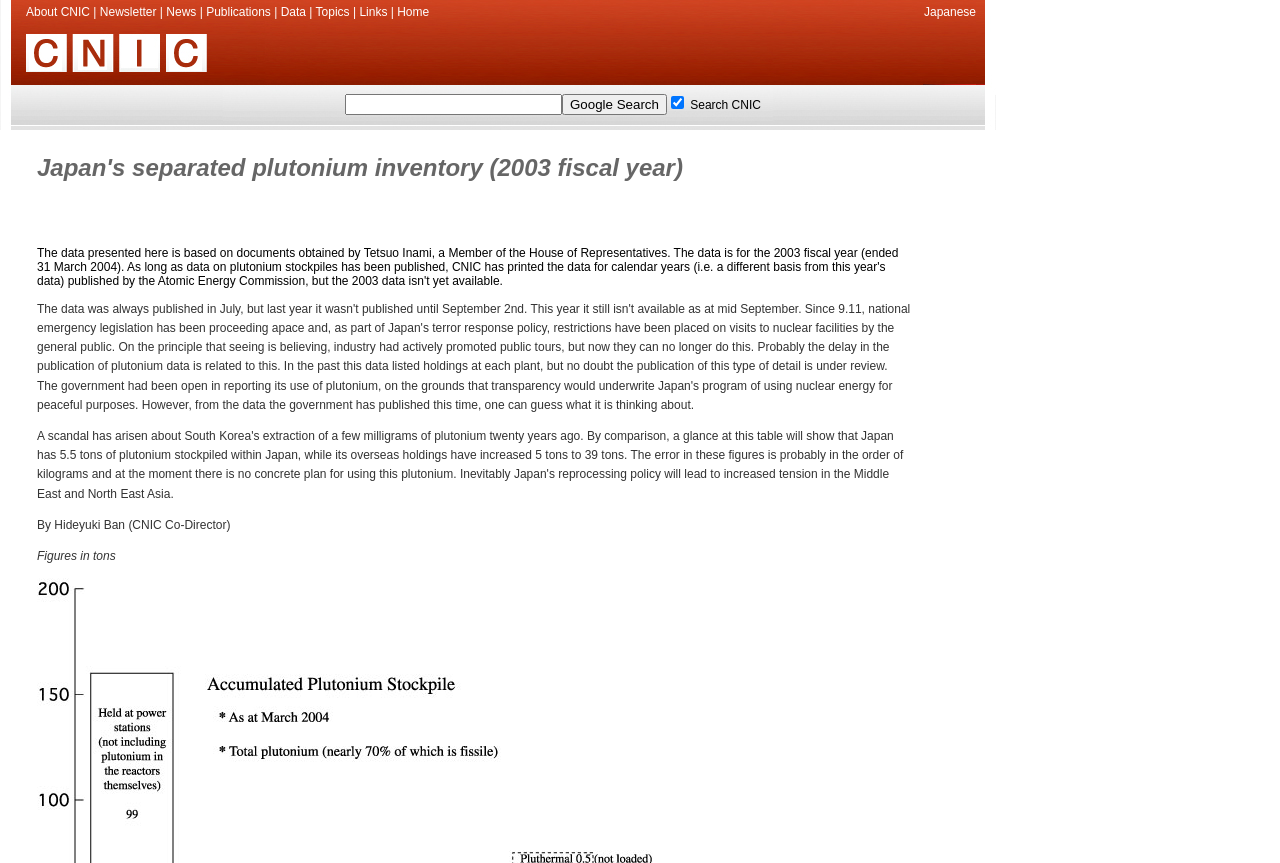Determine the bounding box coordinates of the element's region needed to click to follow the instruction: "Search for a keyword". Provide these coordinates as four float numbers between 0 and 1, formatted as [left, top, right, bottom].

None